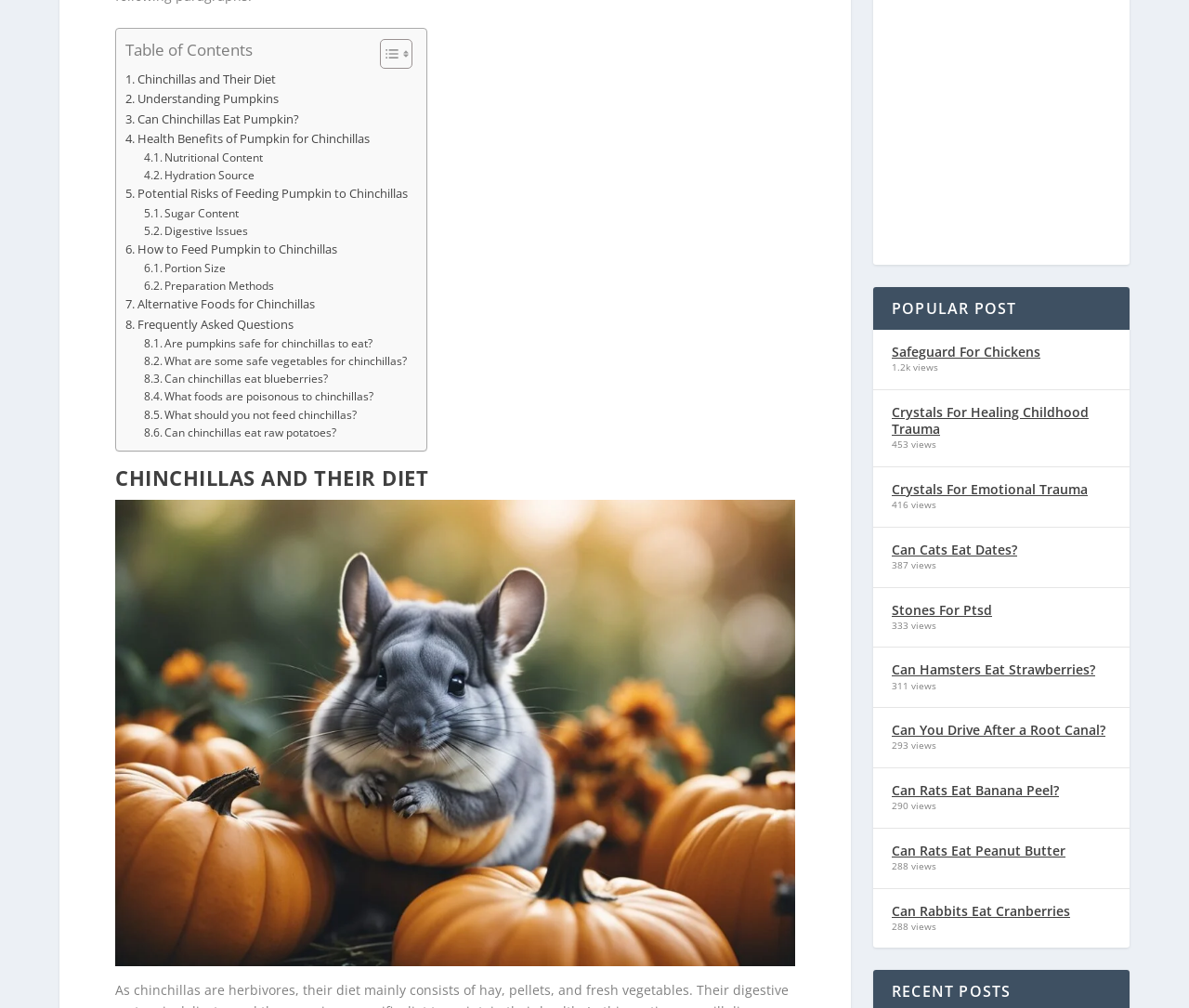Identify the bounding box coordinates for the UI element described as: "Print". The coordinates should be provided as four floats between 0 and 1: [left, top, right, bottom].

None